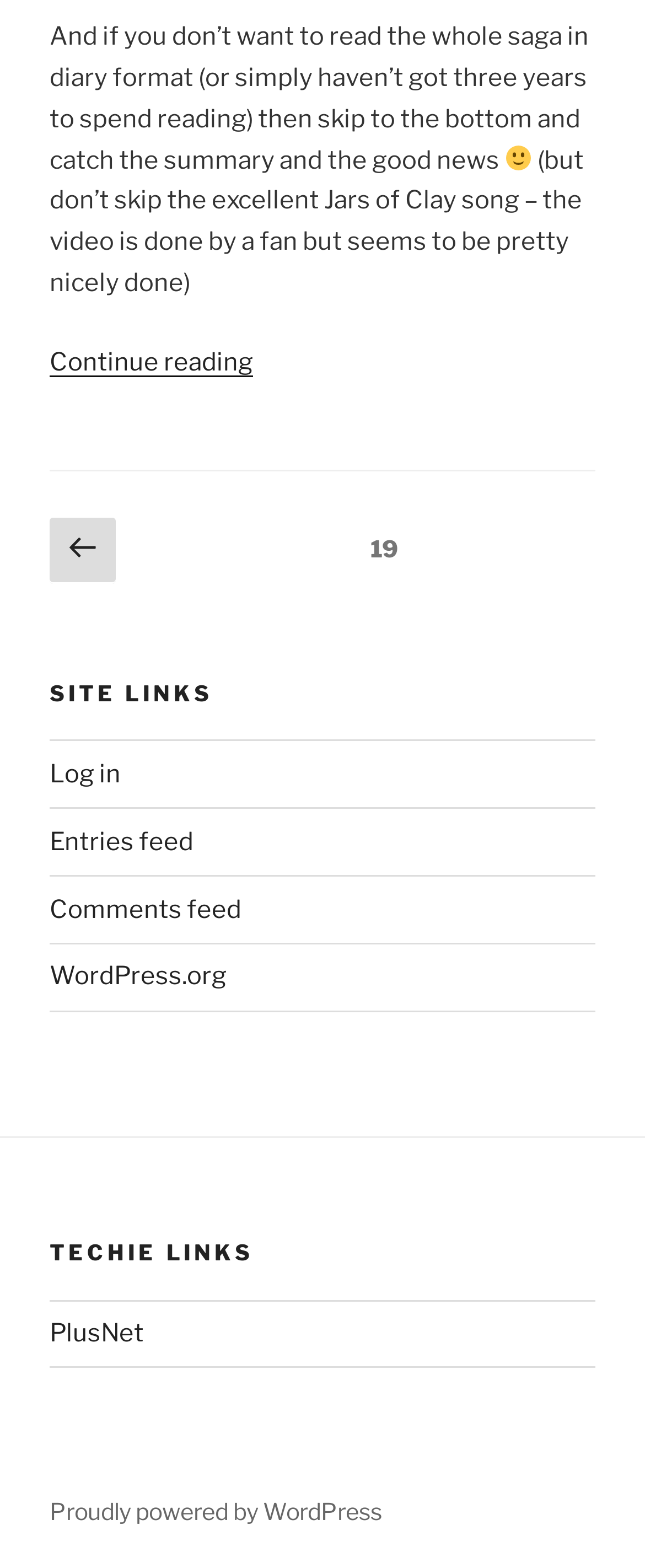Based on the image, please elaborate on the answer to the following question:
What is the name of the song mentioned in the post?

The post mentions a Jars of Clay song, which is linked to a fan-made video, and the reader is encouraged not to skip it.